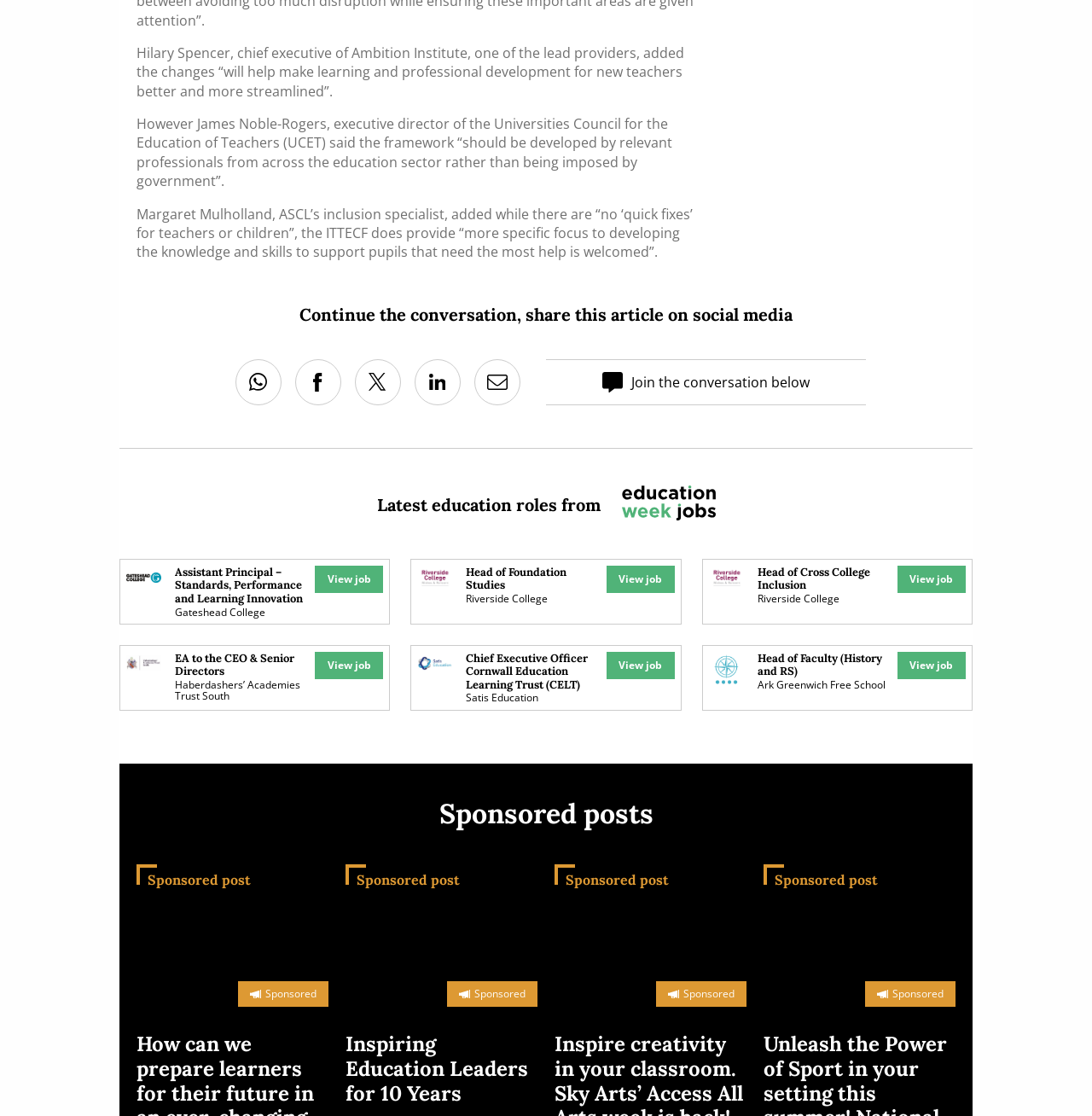Find the bounding box coordinates for the HTML element described in this sentence: "aria-label="Email address"". Provide the coordinates as four float numbers between 0 and 1, in the format [left, top, right, bottom].

[0.434, 0.323, 0.476, 0.364]